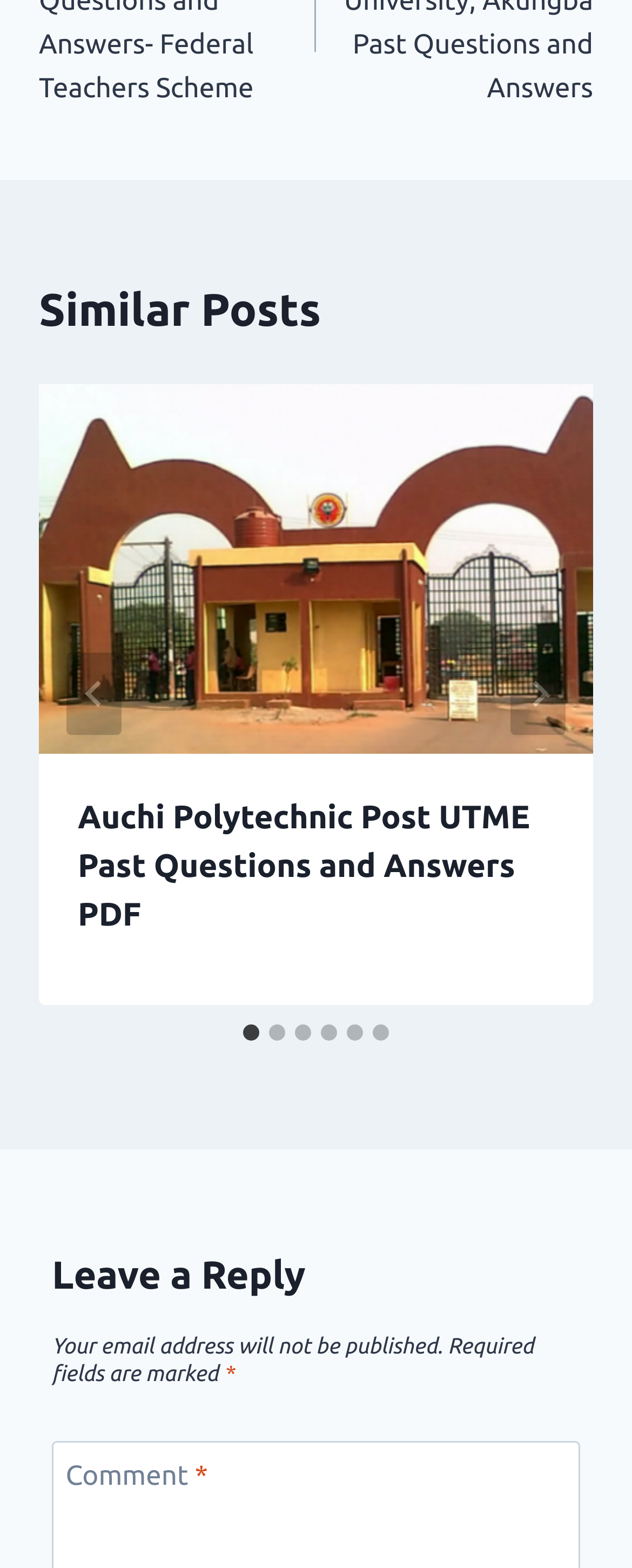Locate the bounding box of the UI element defined by this description: "aria-label="Next"". The coordinates should be given as four float numbers between 0 and 1, formatted as [left, top, right, bottom].

[0.808, 0.08, 0.895, 0.133]